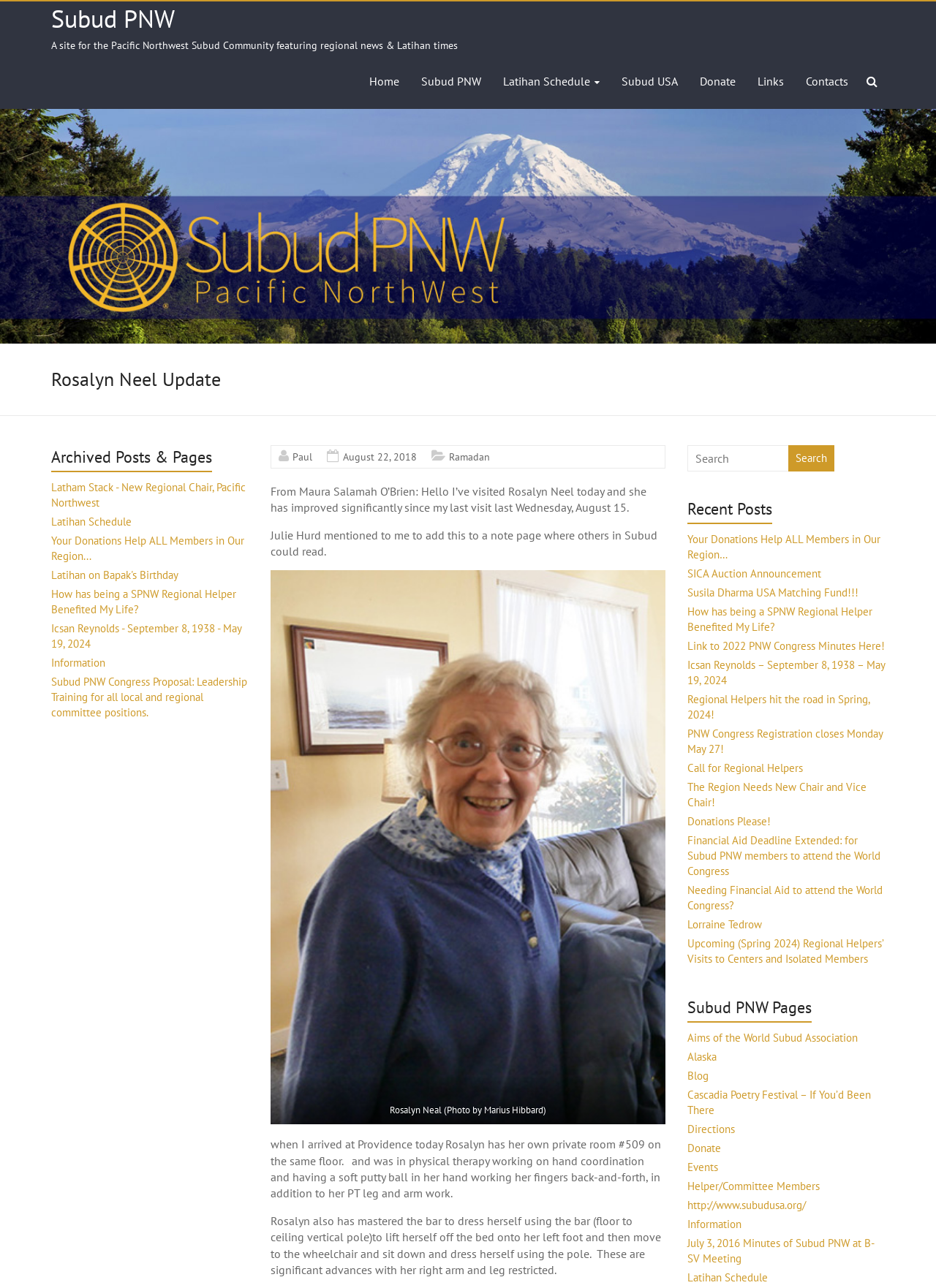Please locate the bounding box coordinates of the element that should be clicked to achieve the given instruction: "View the 'Rosalyn Neel Update'".

[0.289, 0.376, 0.691, 0.4]